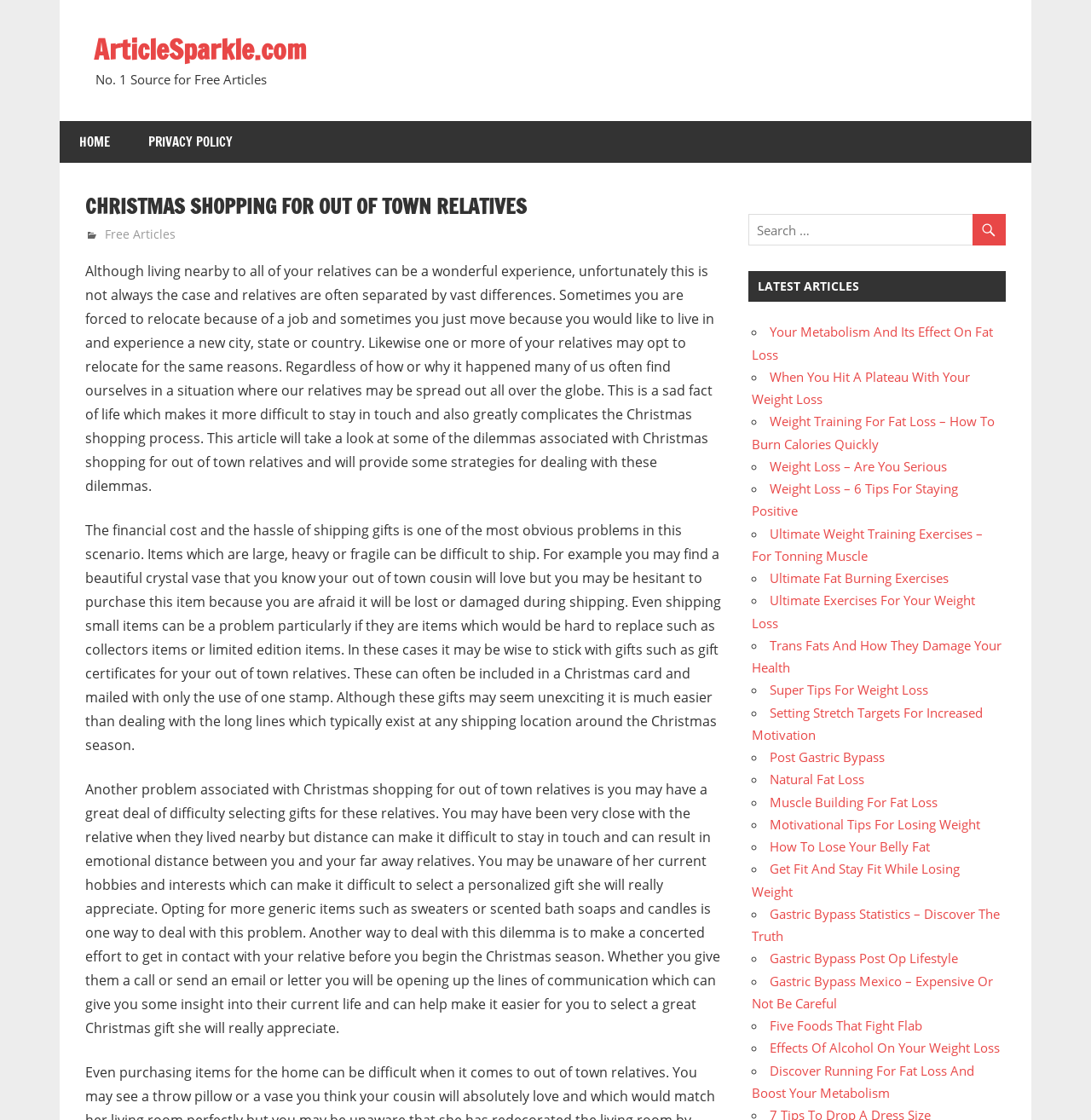What is an alternative to shipping gifts?
Using the information from the image, give a concise answer in one word or a short phrase.

Gift certificates